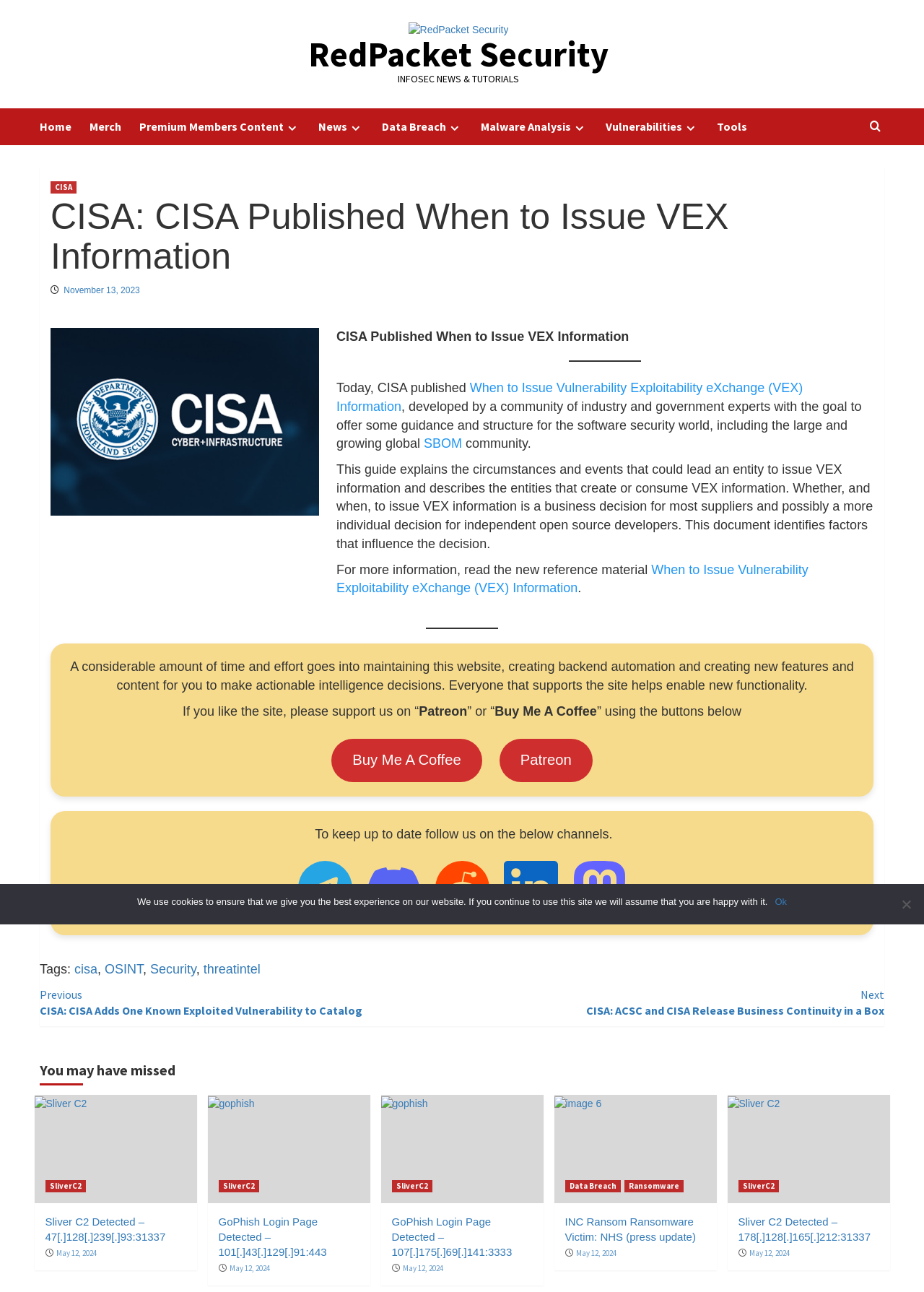Based on the image, give a detailed response to the question: How many navigation links are there?

There are 7 navigation links at the top of the webpage, which are 'Home', 'Merch', 'Premium Members Content', 'News', 'Data Breach', 'Malware Analysis', and 'Vulnerabilities'.